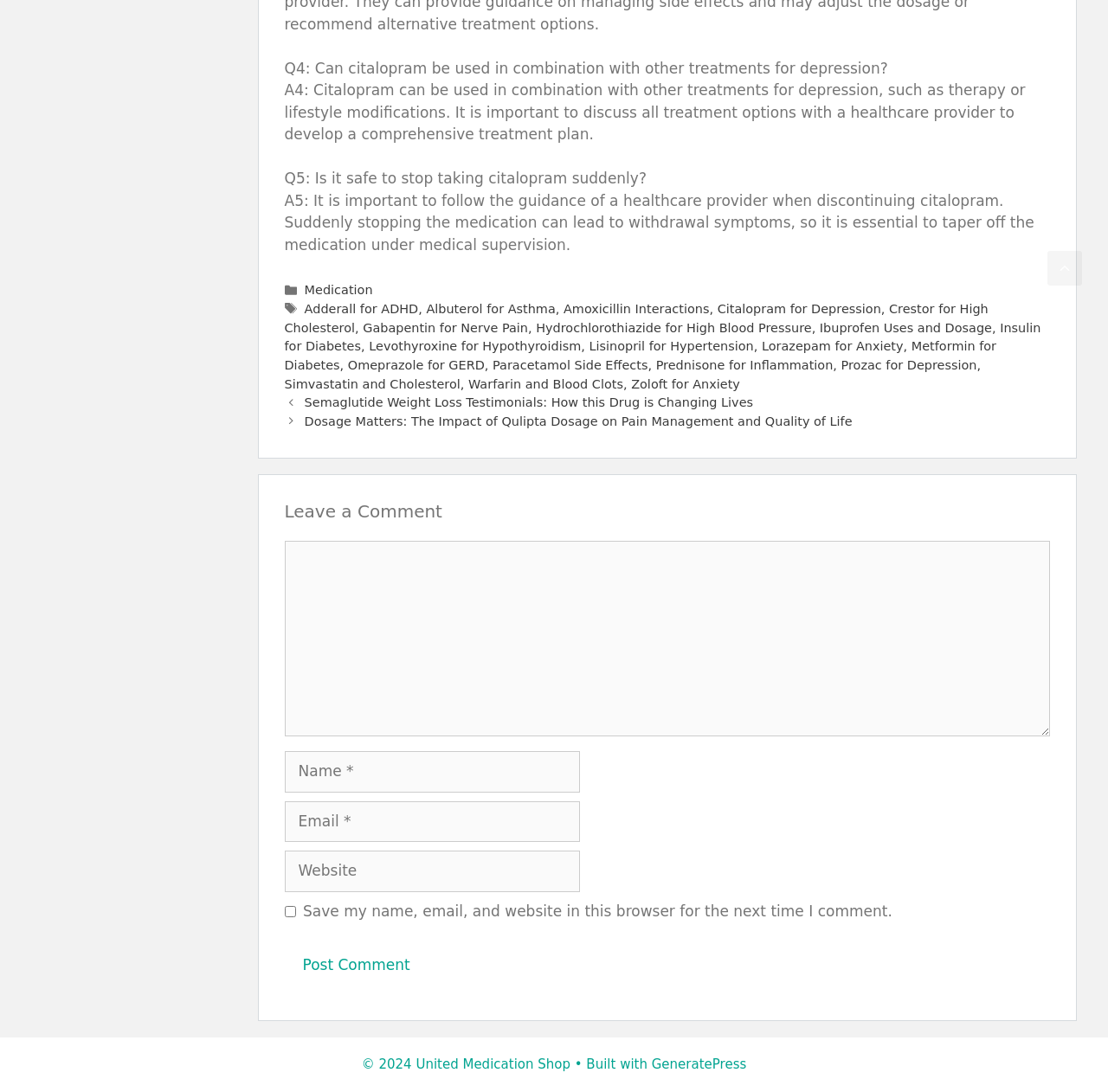Answer the question with a brief word or phrase:
How many links are in the footer?

24